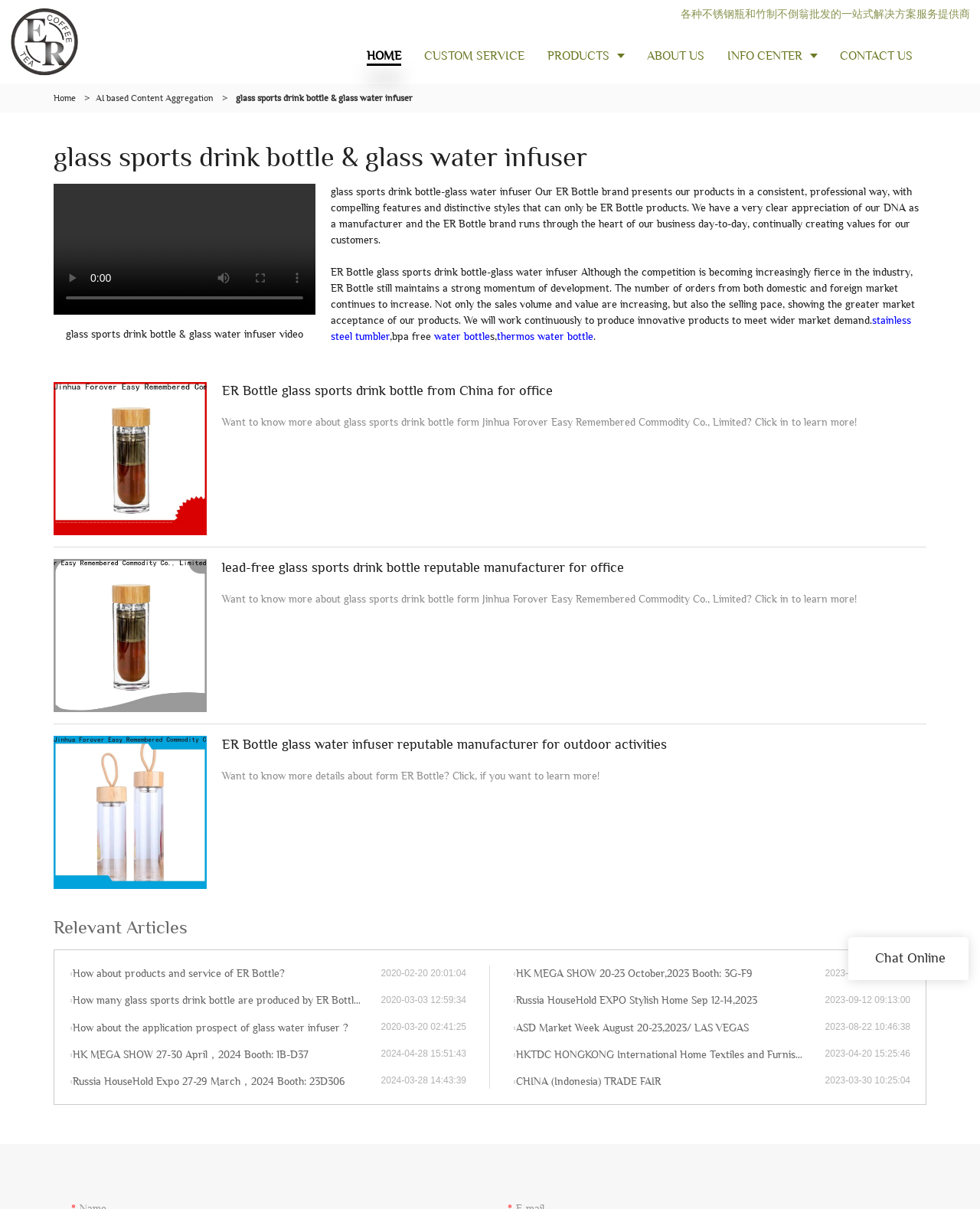Identify the bounding box of the HTML element described as: "stainless steel tumbler".

[0.338, 0.26, 0.93, 0.283]